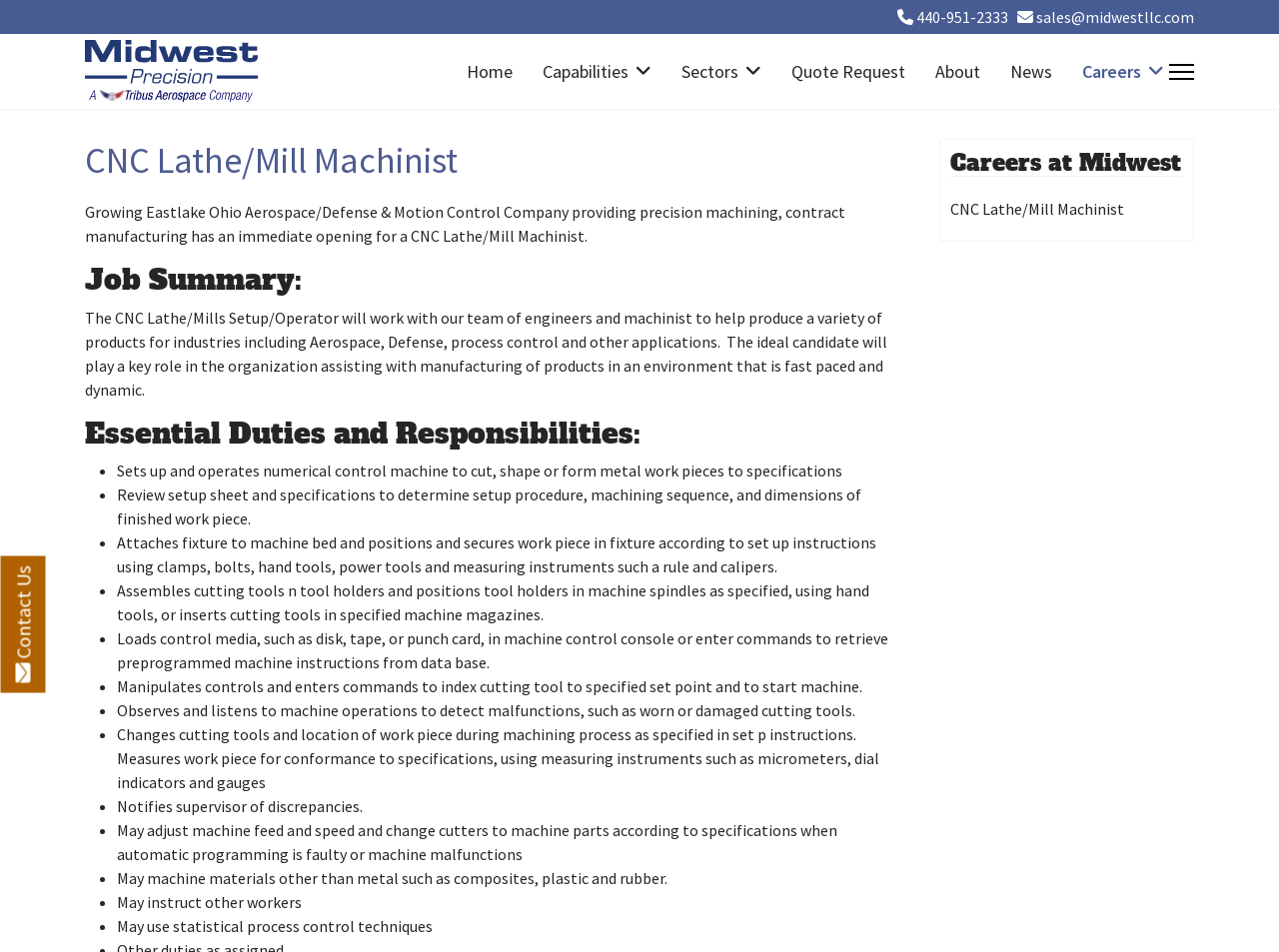What is the email address to contact for sales?
Please respond to the question thoroughly and include all relevant details.

I found the email address by looking at the link element with the text 'sales@midwestllc.com' which is located at the top of the webpage.